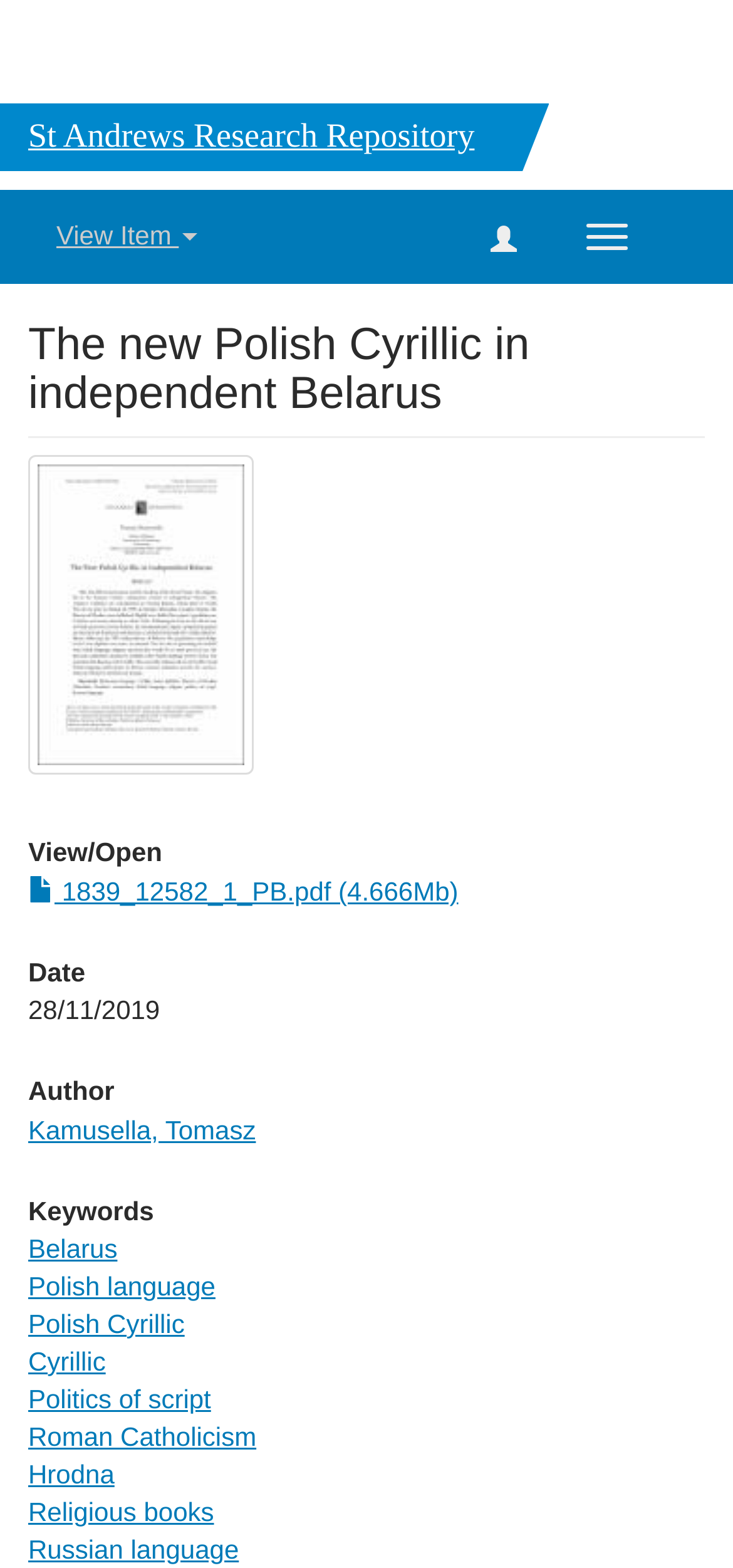Locate the bounding box coordinates of the element that should be clicked to execute the following instruction: "Toggle navigation".

[0.772, 0.13, 0.885, 0.171]